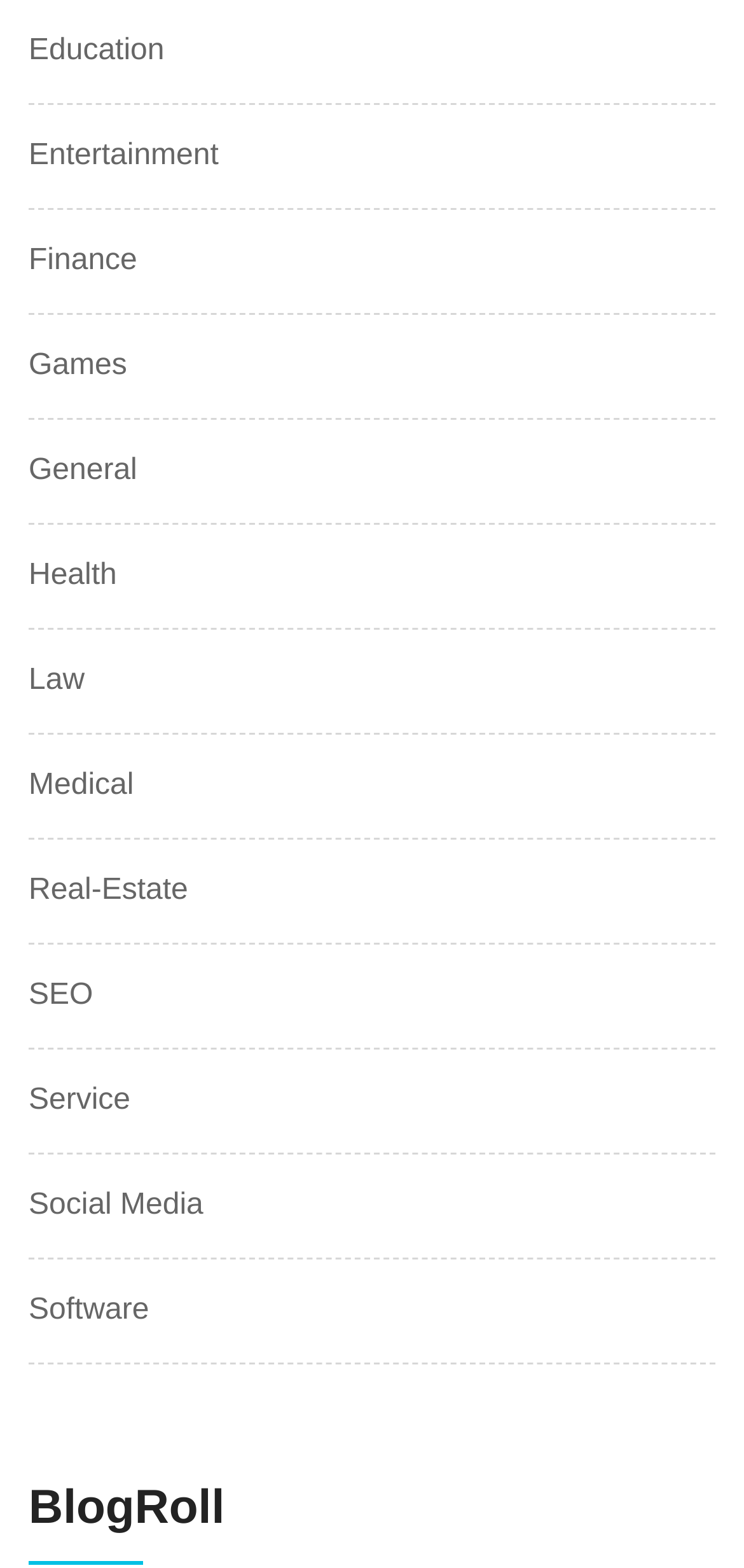Can you determine the bounding box coordinates of the area that needs to be clicked to fulfill the following instruction: "View Health"?

[0.038, 0.353, 0.157, 0.382]